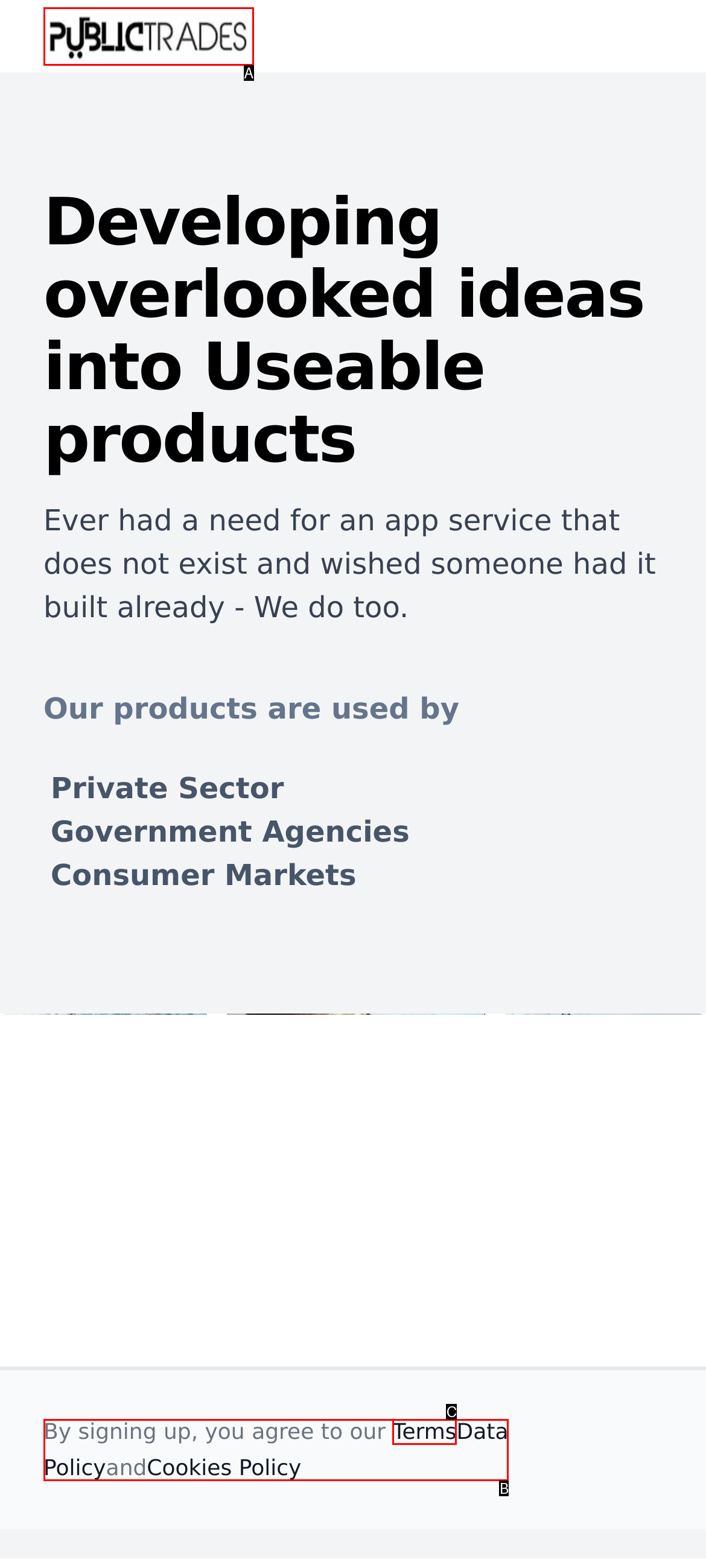Pick the option that best fits the description: PublicTrades. Reply with the letter of the matching option directly.

A